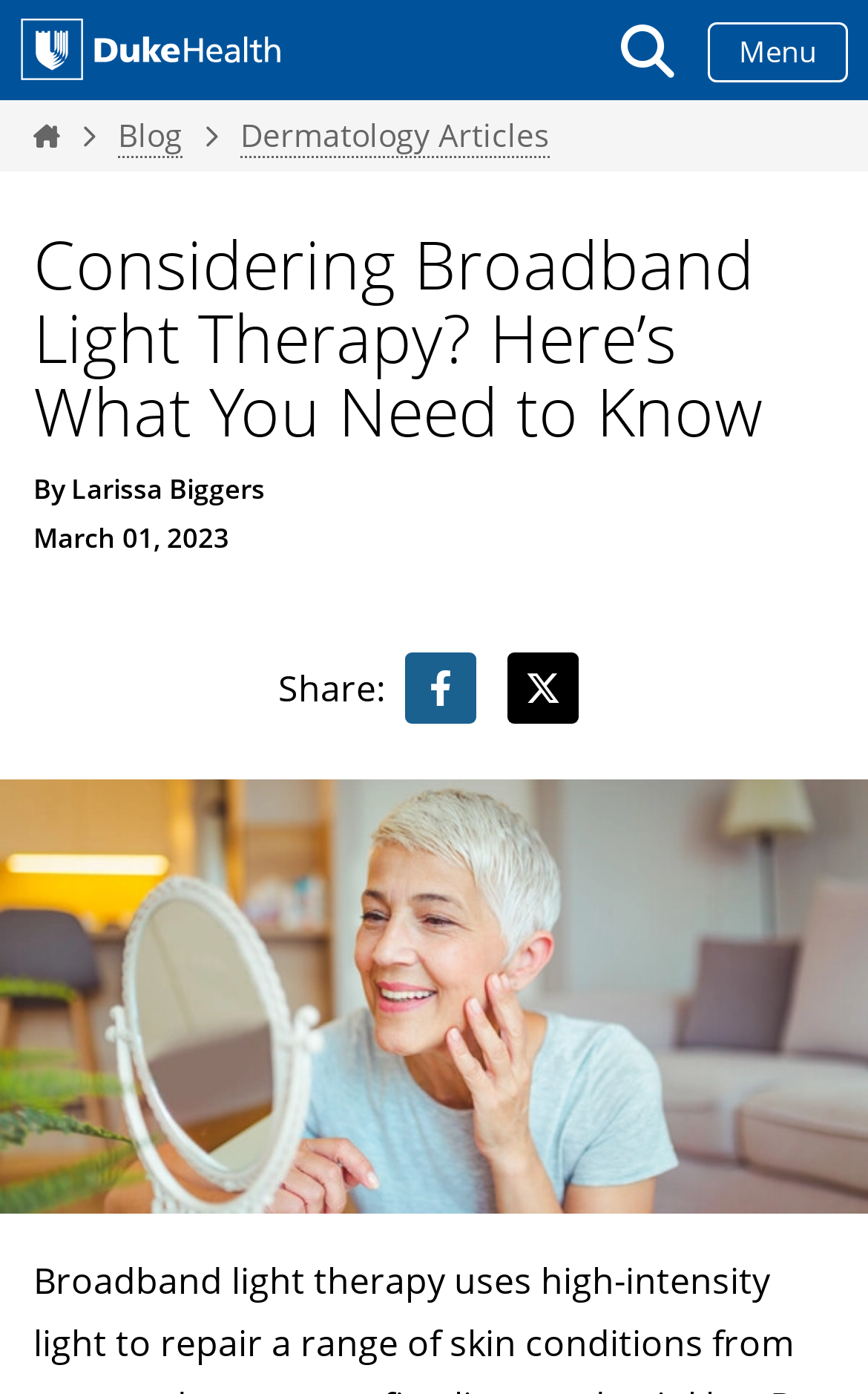Provide a thorough summary of the webpage.

The webpage is about broadband light therapy, a treatment that uses high-intensity light to repair various skin conditions. At the top of the page, there is a main navigation section that spans the entire width of the page, containing links to the Duke Health home page, a toggle button for the mega menu, and other links such as "Home icon", "Blog", and "Dermatology Articles". 

Below the navigation section, there is a header section that takes up most of the page's width. It contains a heading that reads "Considering Broadband Light Therapy? Here’s What You Need to Know", followed by the author's name, "Larissa Biggers", and the date "March 01, 2023". 

To the right of the author's name and date, there is a "Share" section with links to Facebook and Twitter. 

The main content of the page is accompanied by a large image that takes up most of the page's width, depicting a woman smiling as she touches her face while looking in a mirror.